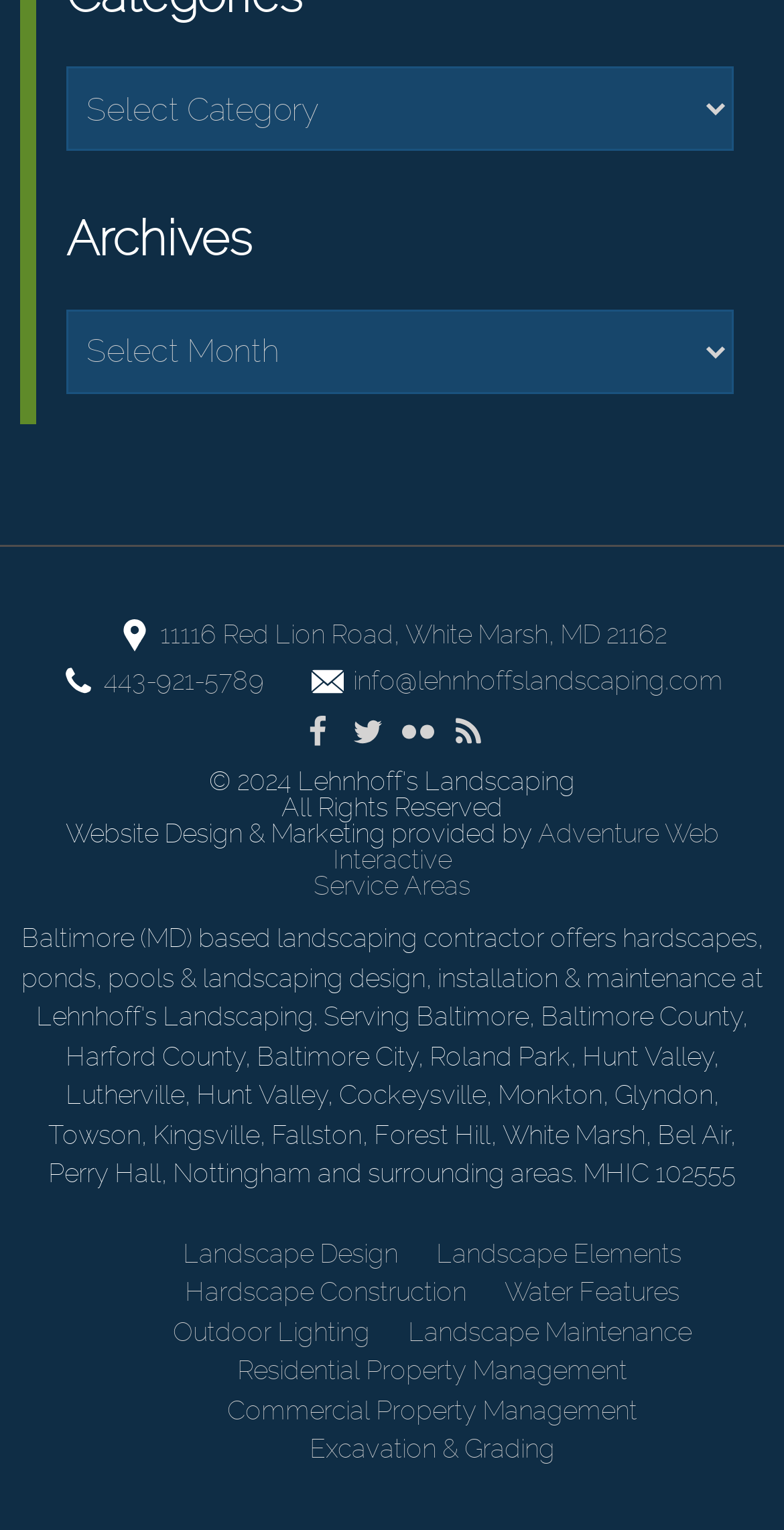Determine the bounding box coordinates of the element's region needed to click to follow the instruction: "view Explore SAS". Provide these coordinates as four float numbers between 0 and 1, formatted as [left, top, right, bottom].

None